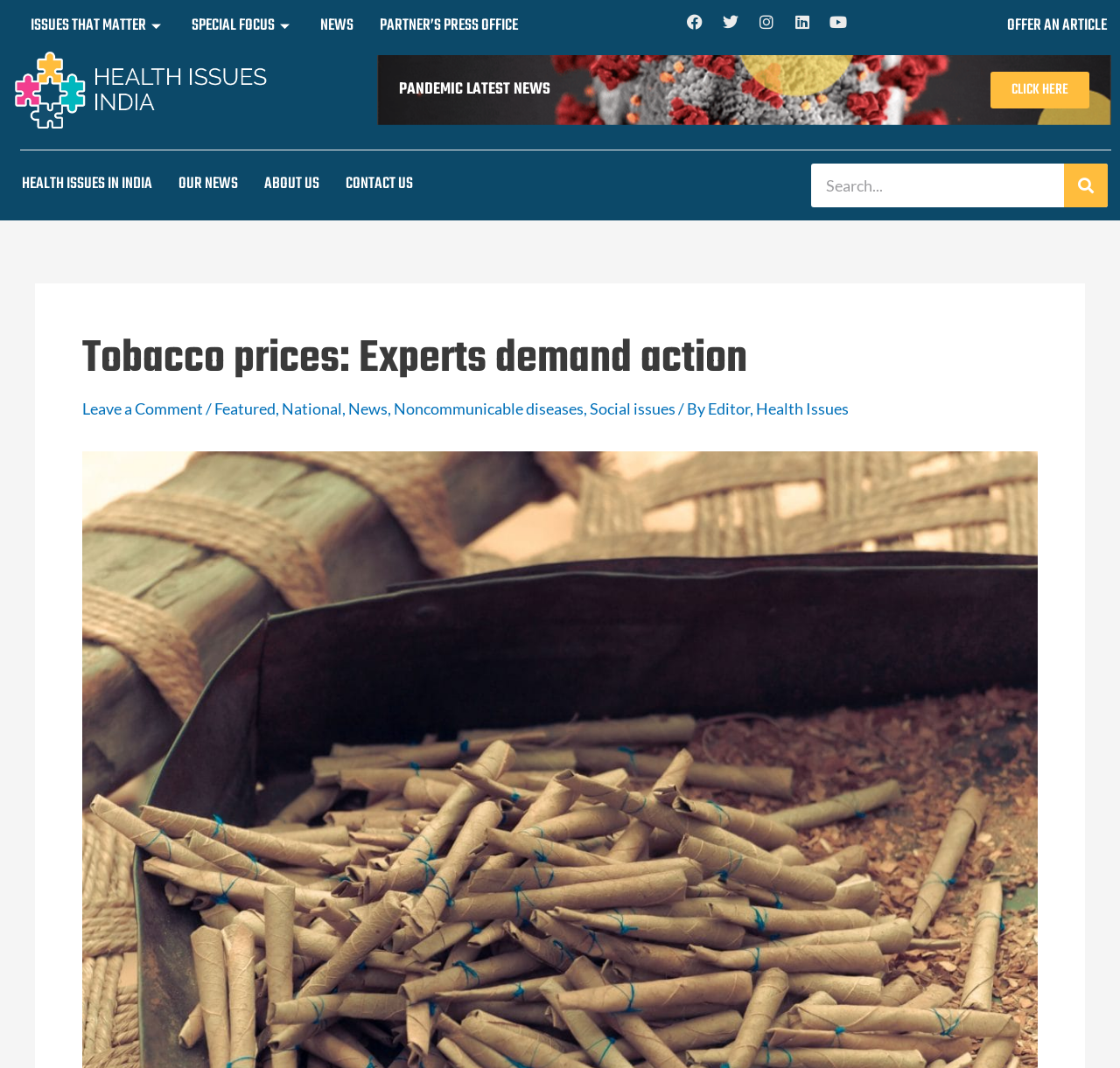What is the function of the search bar?
Please respond to the question thoroughly and include all relevant details.

The function of the search bar is to allow users to search for specific content within the website, as it is a search input field with a 'Search' button that initiates a search query.